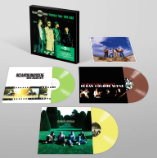What is the background color of the display?
Give a one-word or short-phrase answer derived from the screenshot.

Neutral